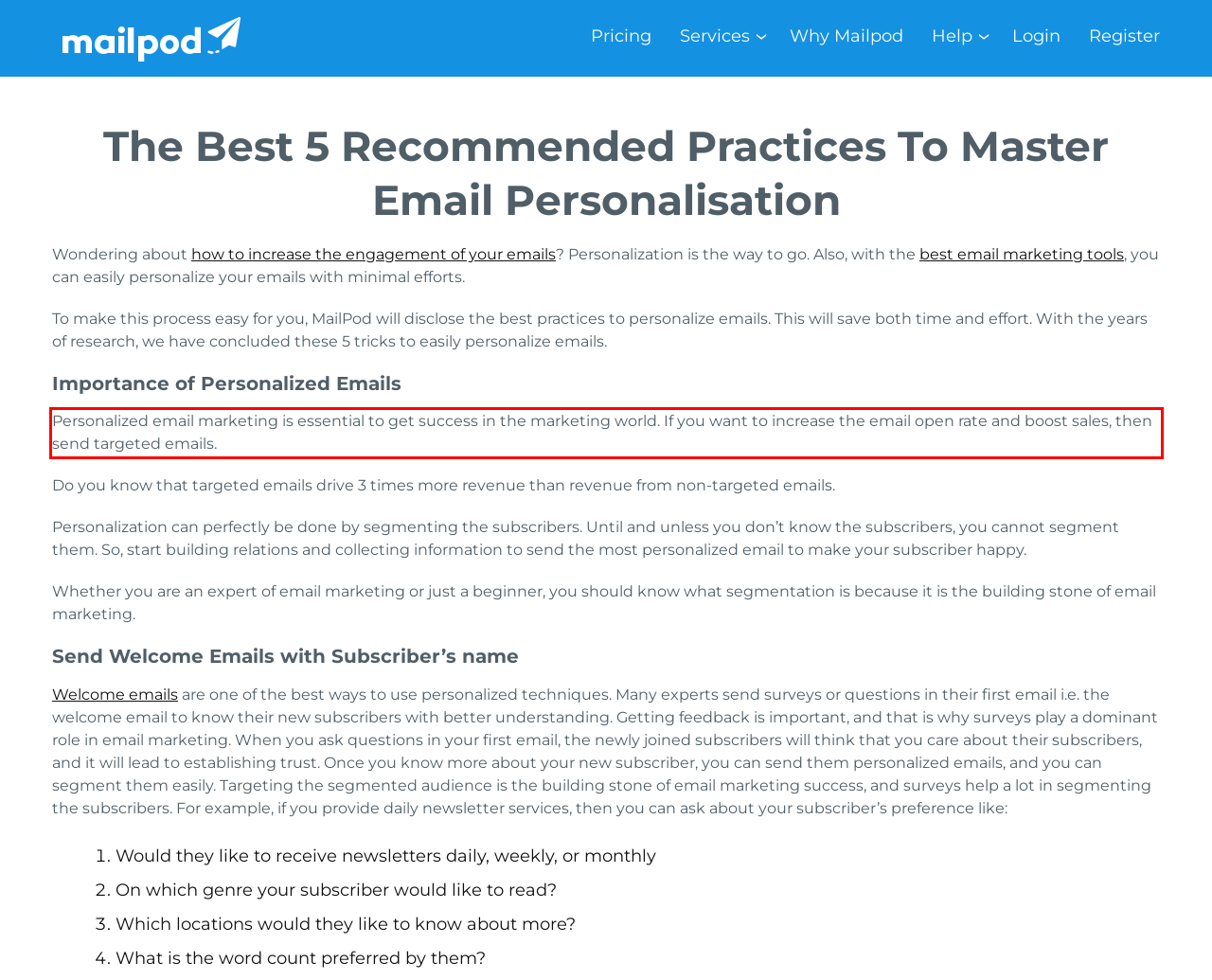Identify and extract the text within the red rectangle in the screenshot of the webpage.

Personalized email marketing is essential to get success in the marketing world. If you want to increase the email open rate and boost sales, then send targeted emails.